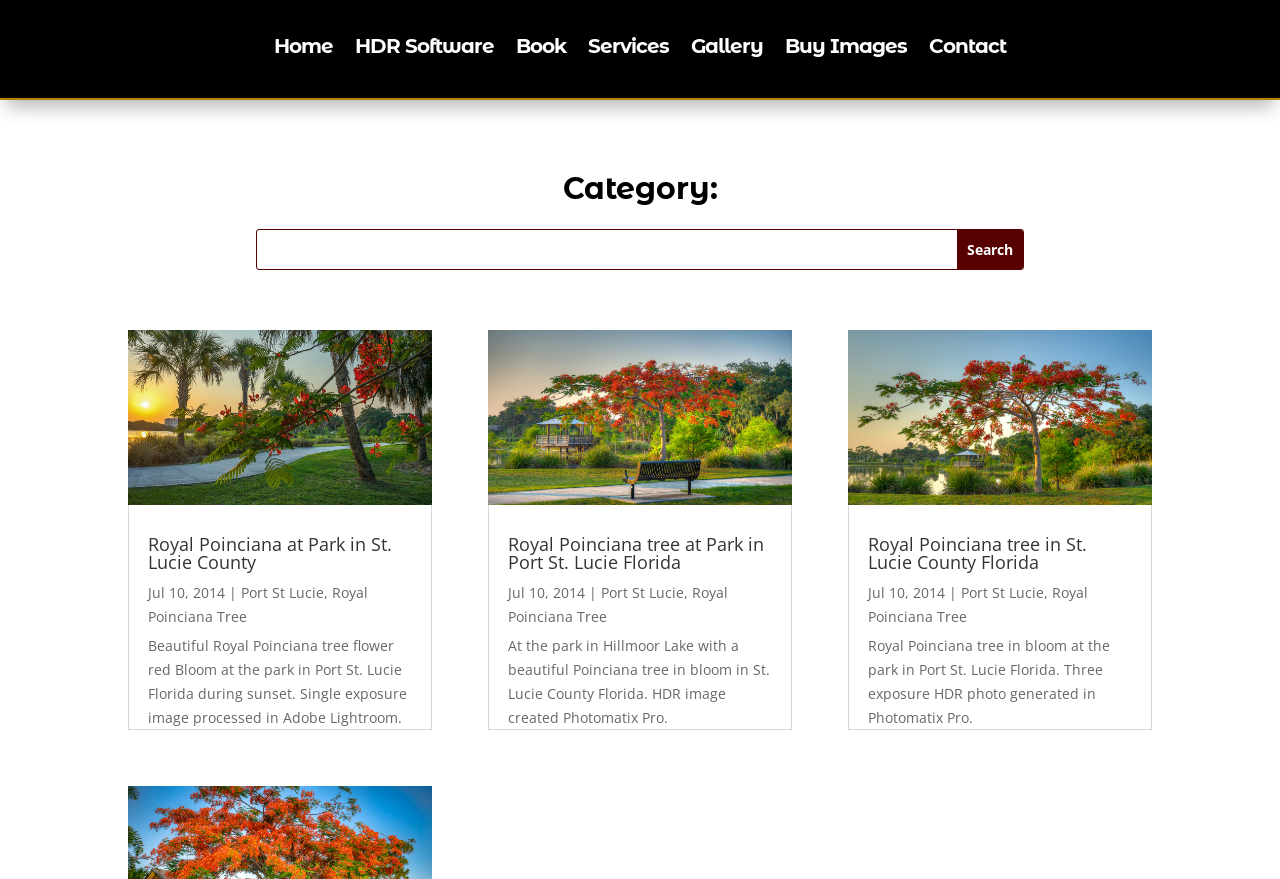Identify the bounding box coordinates of the specific part of the webpage to click to complete this instruction: "View Royal Poinciana tree at Park in Port St. Lucie Florida".

[0.381, 0.375, 0.619, 0.574]